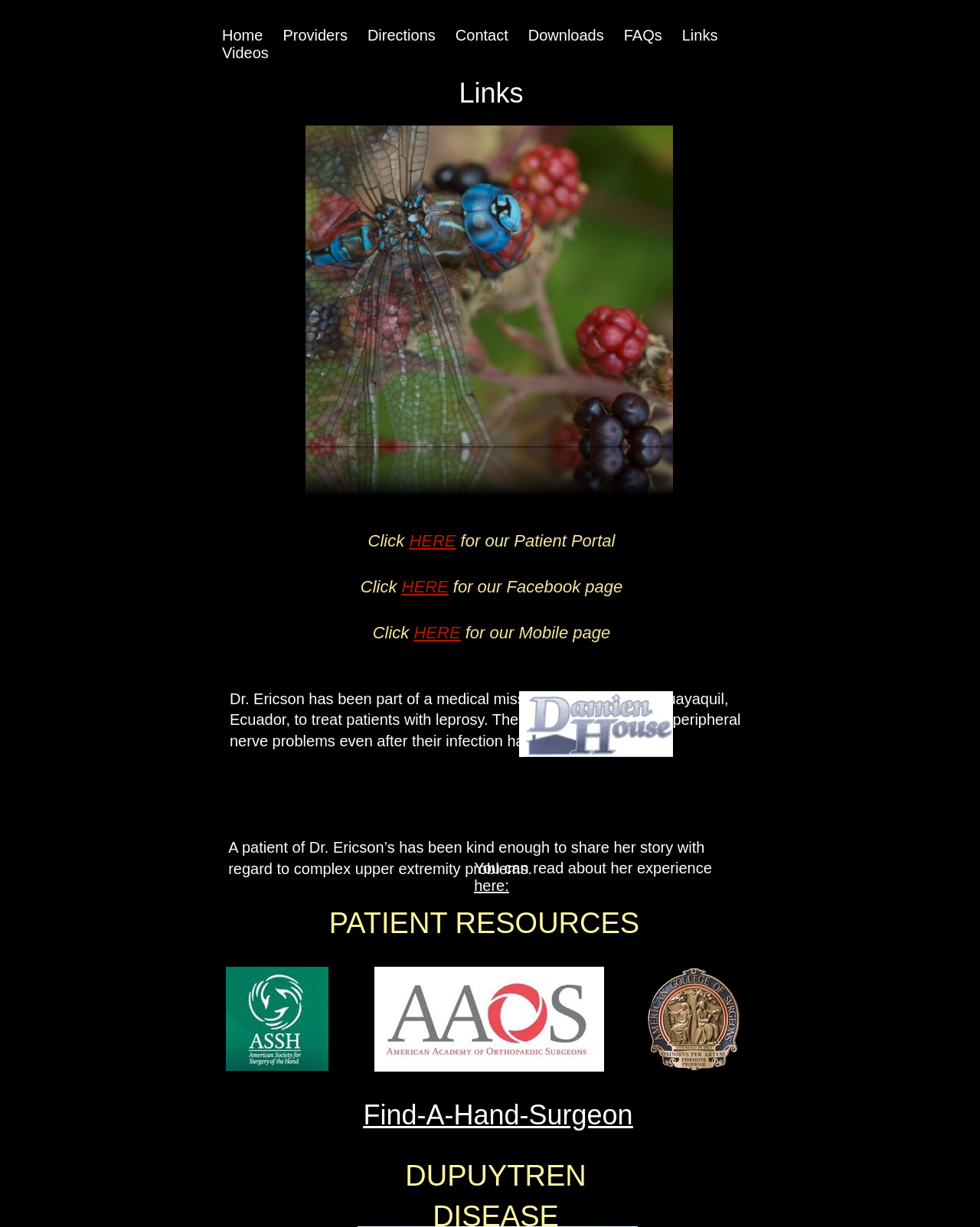Using floating point numbers between 0 and 1, provide the bounding box coordinates in the format (top-left x, top-left y, bottom-right x, bottom-right y). Locate the UI element described here: HERE

[0.417, 0.433, 0.465, 0.449]